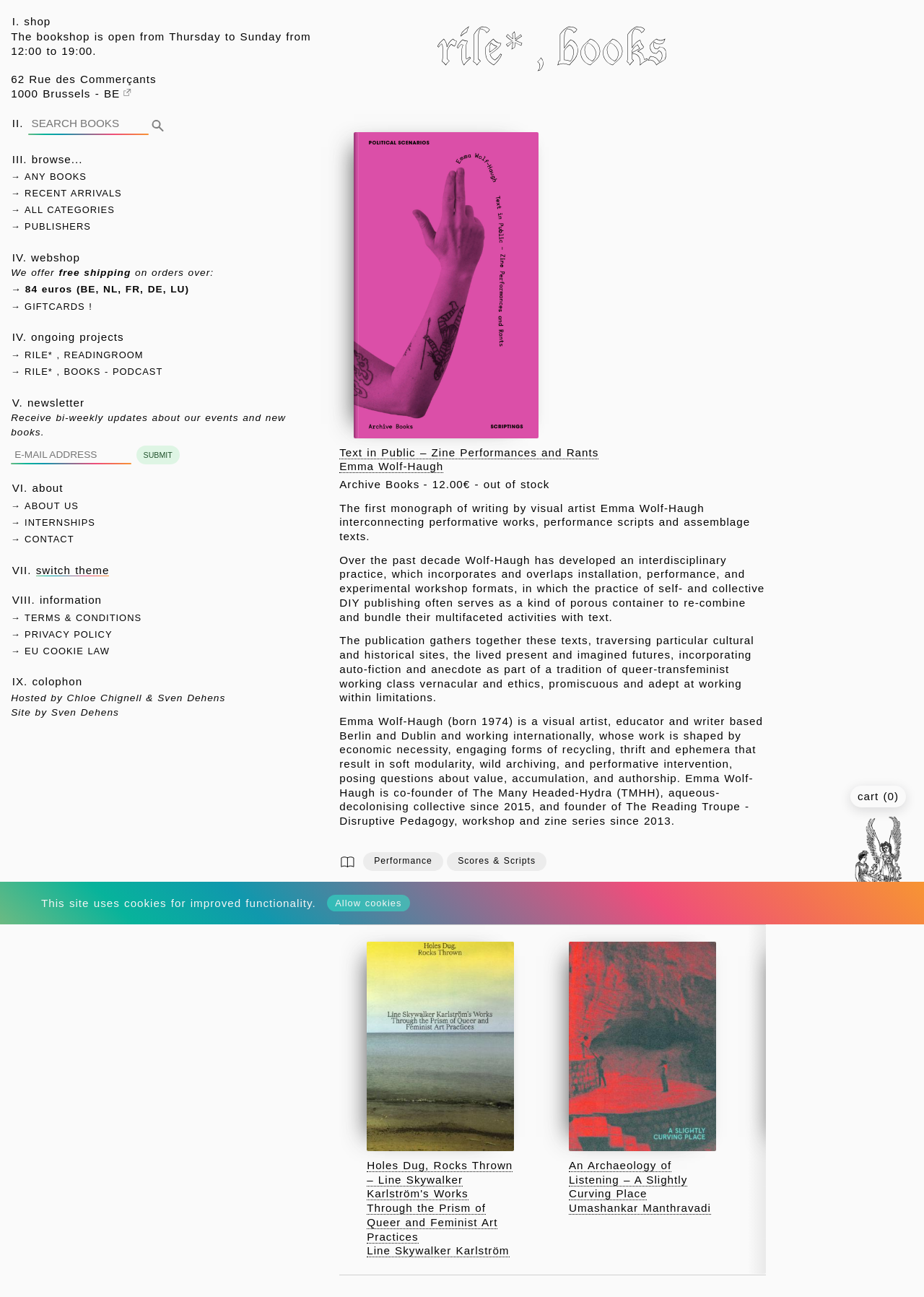Determine the bounding box coordinates of the clickable element to achieve the following action: 'View book details'. Provide the coordinates as four float values between 0 and 1, formatted as [left, top, right, bottom].

[0.383, 0.102, 0.583, 0.338]